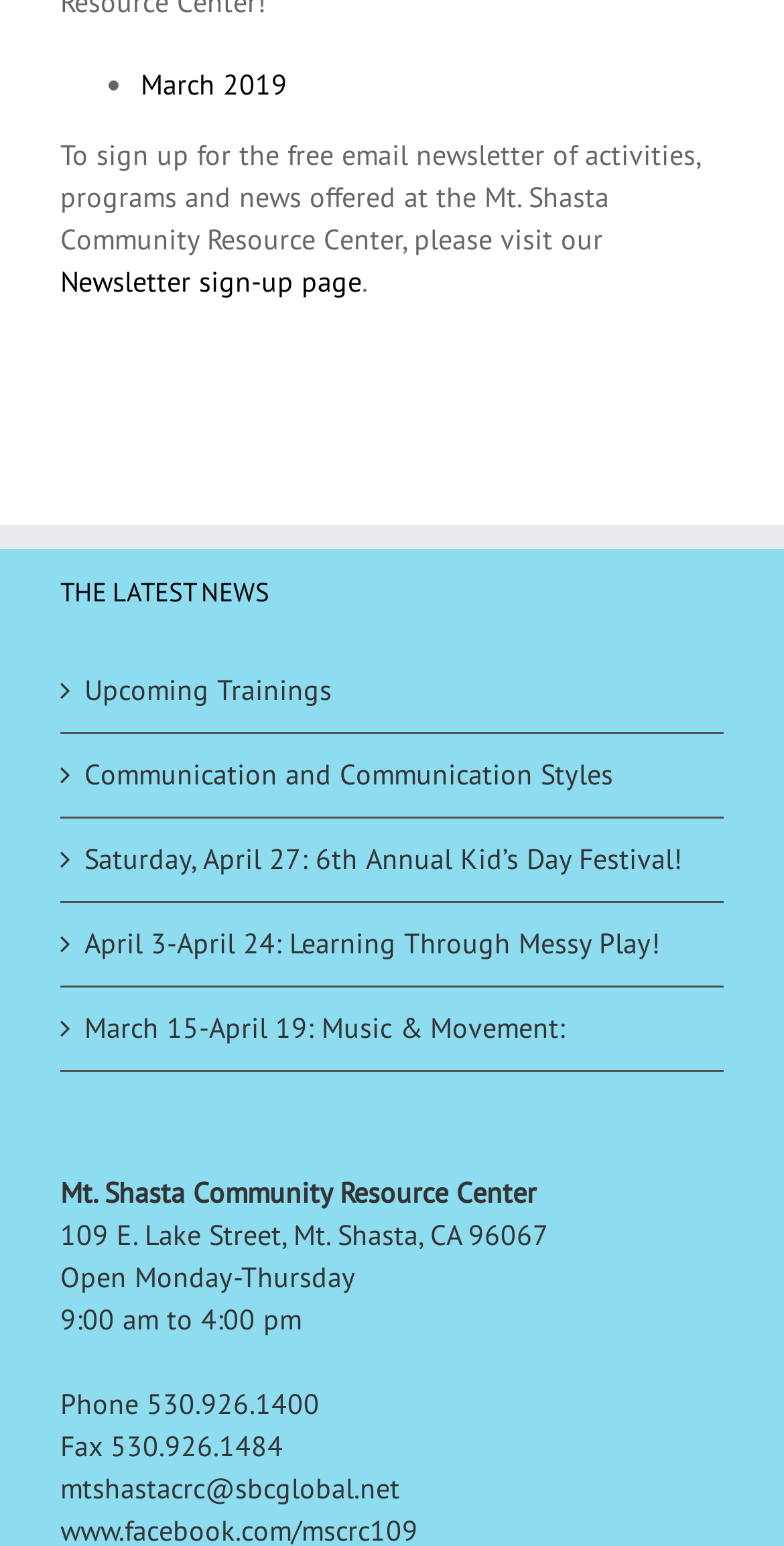Based on the element description: "Newsletter sign-up page", identify the bounding box coordinates for this UI element. The coordinates must be four float numbers between 0 and 1, listed as [left, top, right, bottom].

[0.077, 0.171, 0.462, 0.194]